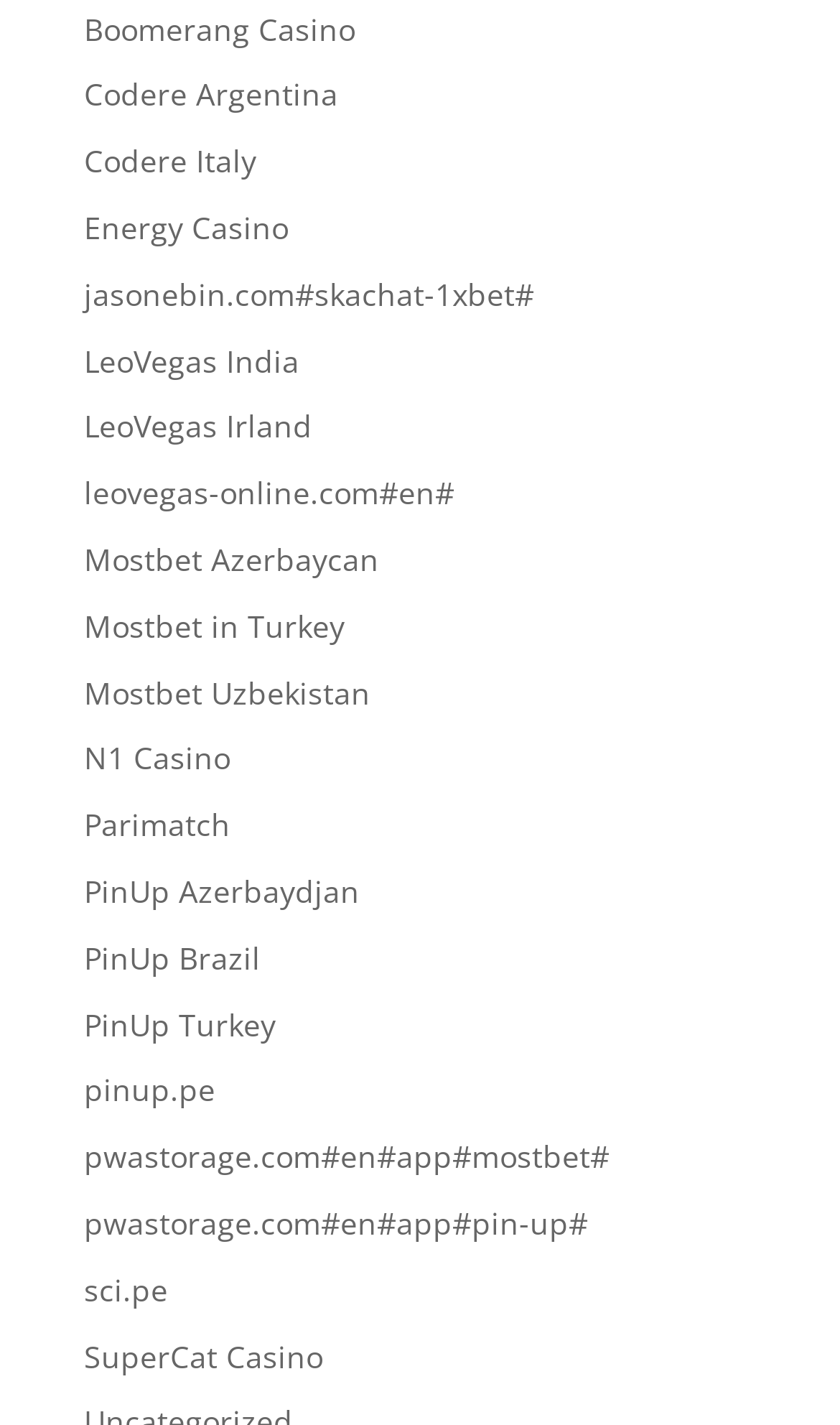Find the bounding box coordinates of the clickable area that will achieve the following instruction: "Check out LeoVegas India".

[0.1, 0.238, 0.356, 0.267]